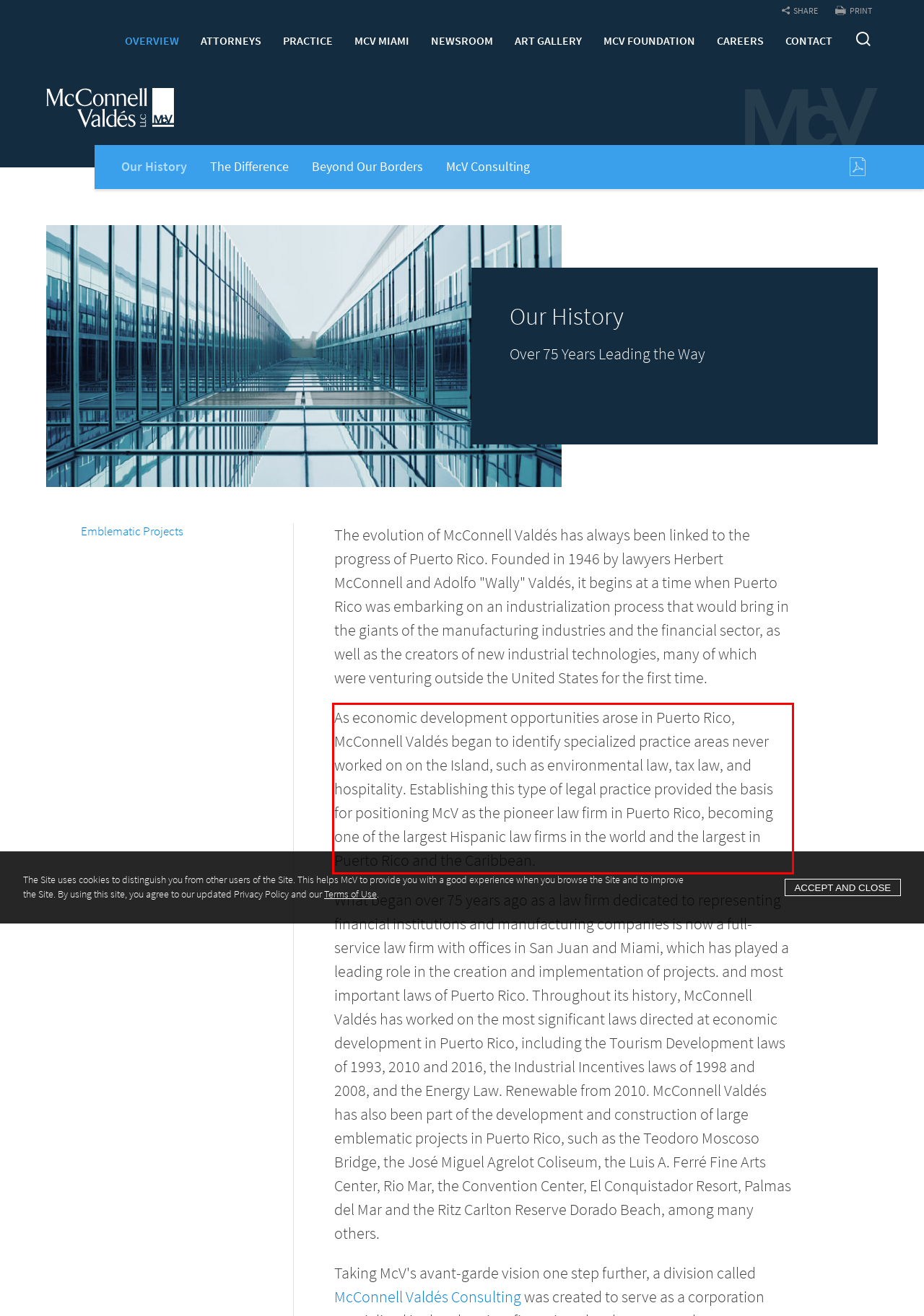You are provided with a screenshot of a webpage that includes a UI element enclosed in a red rectangle. Extract the text content inside this red rectangle.

As economic development opportunities arose in Puerto Rico, McConnell Valdés began to identify specialized practice areas never worked on on the Island, such as environmental law, tax law, and hospitality. Establishing this type of legal practice provided the basis for positioning McV as the pioneer law firm in Puerto Rico, becoming one of the largest Hispanic law firms in the world and the largest in Puerto Rico and the Caribbean.